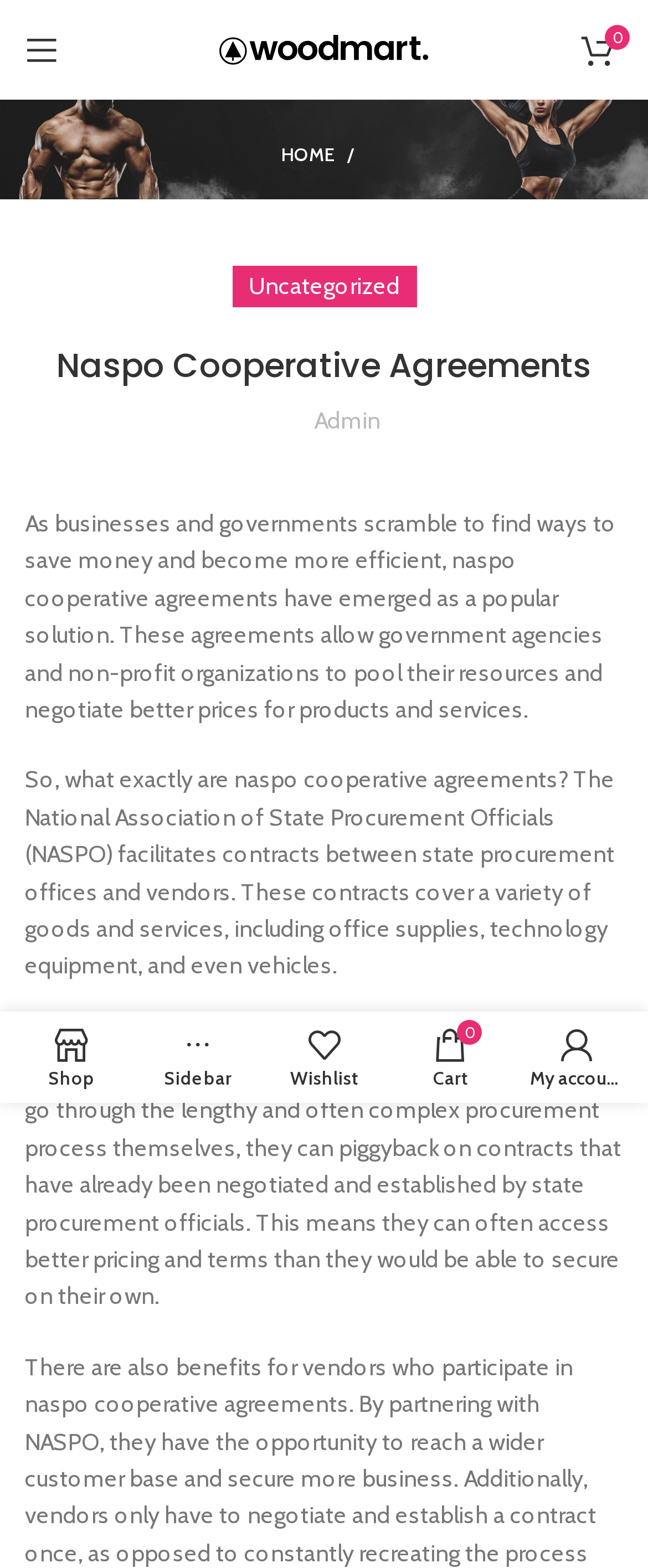Answer the following in one word or a short phrase: 
What is the function of the 'My wishlist' button?

View wishlist